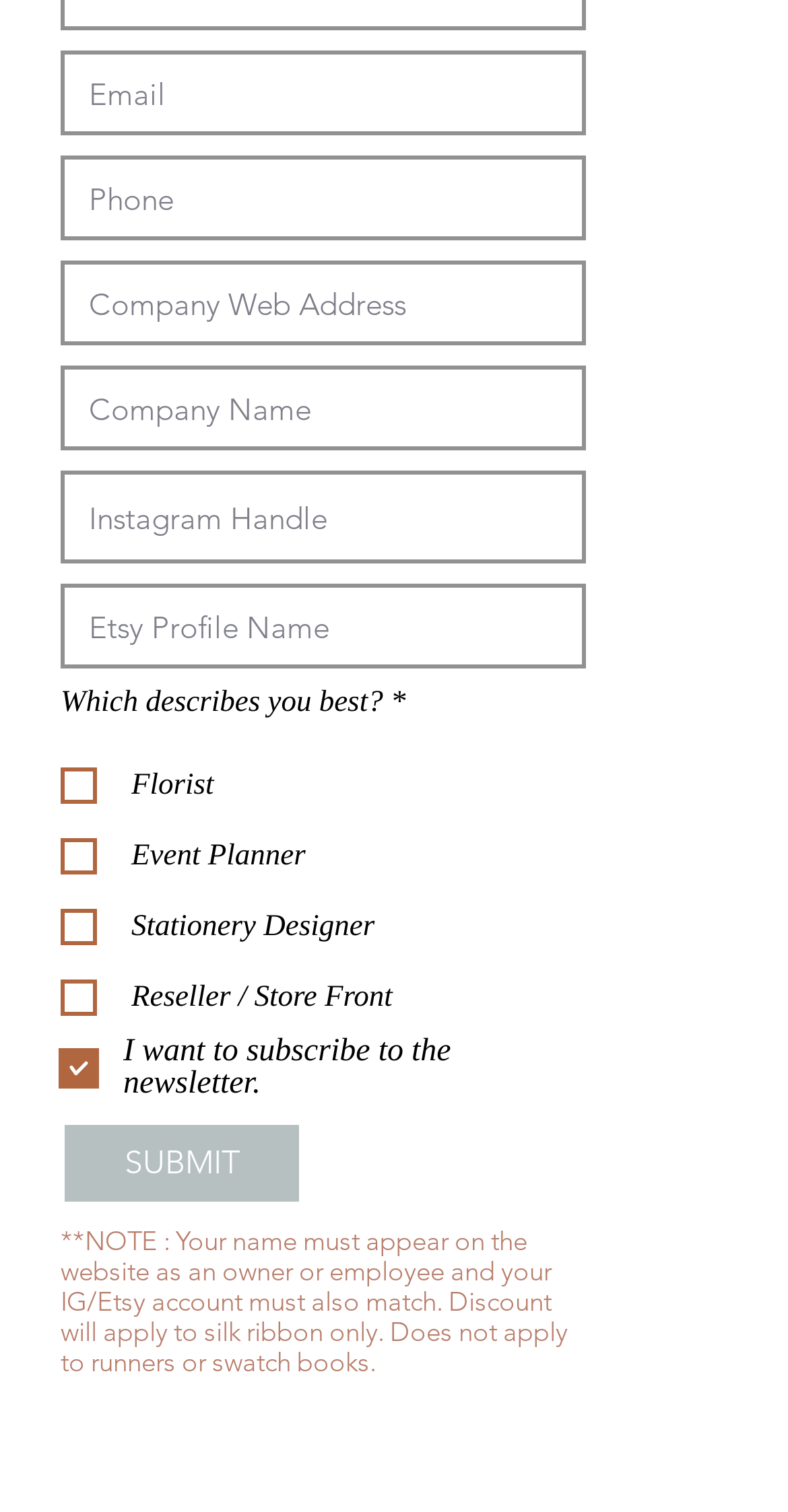Please identify the bounding box coordinates of the area that needs to be clicked to follow this instruction: "Enter email address".

[0.077, 0.033, 0.744, 0.089]